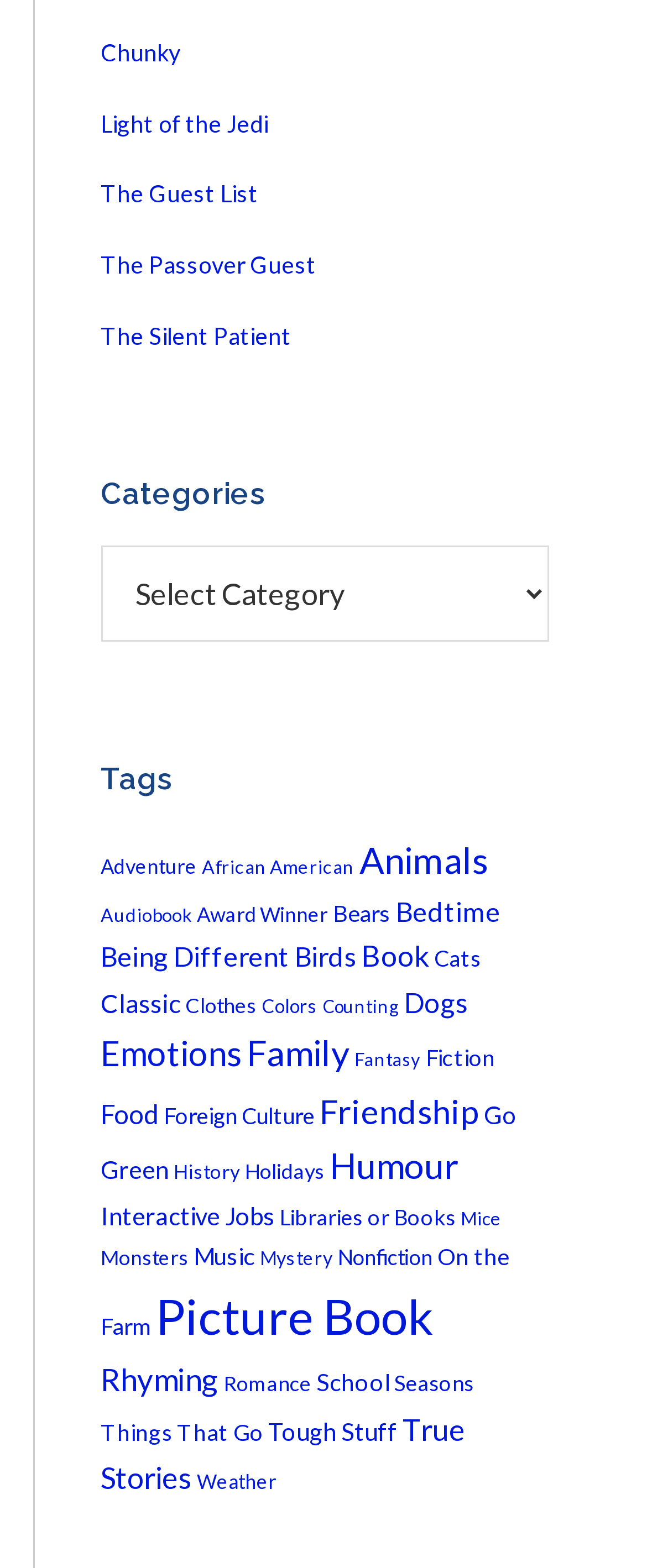Could you highlight the region that needs to be clicked to execute the instruction: "Discover books with the 'Award Winner' tag"?

[0.304, 0.575, 0.506, 0.591]